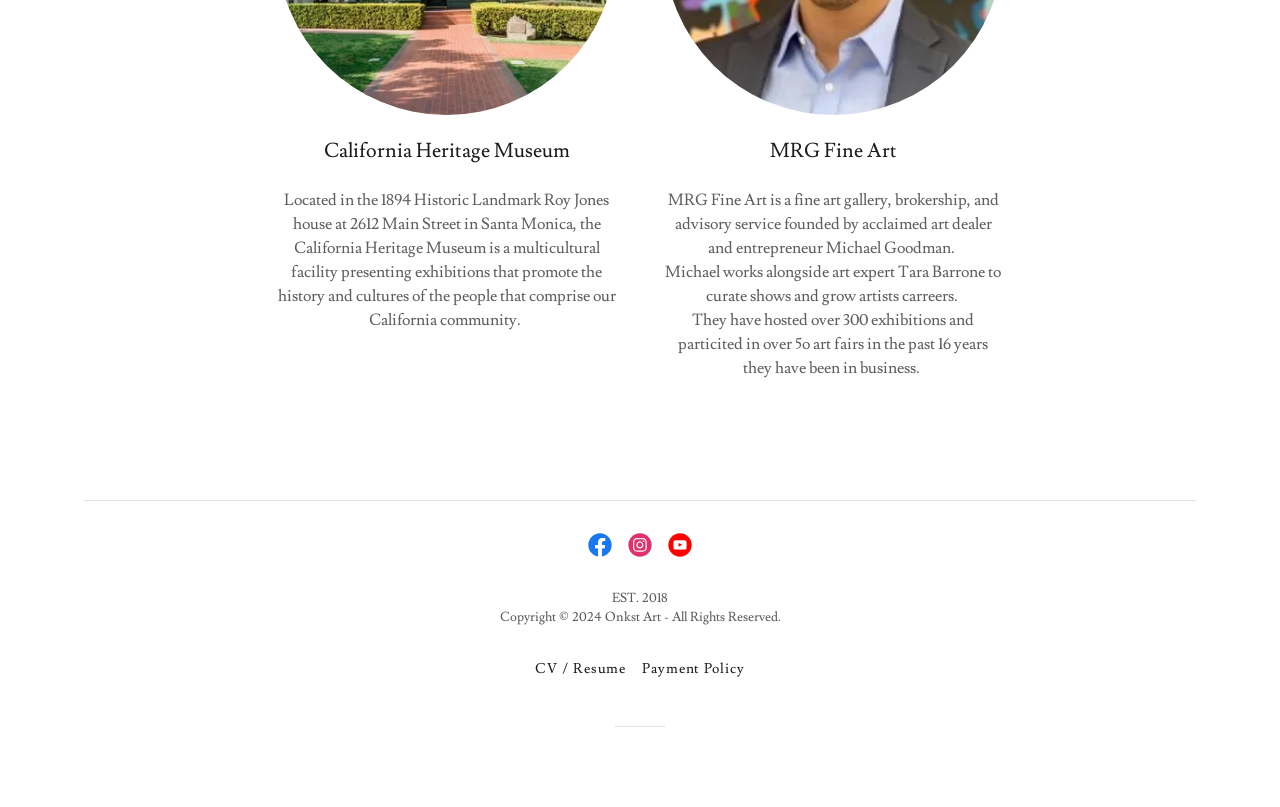How many exhibitions has MRG Fine Art hosted?
Using the information from the image, answer the question thoroughly.

The StaticText element mentions that MRG Fine Art has hosted over 300 exhibitions and participated in over 50 art fairs in the past 16 years.